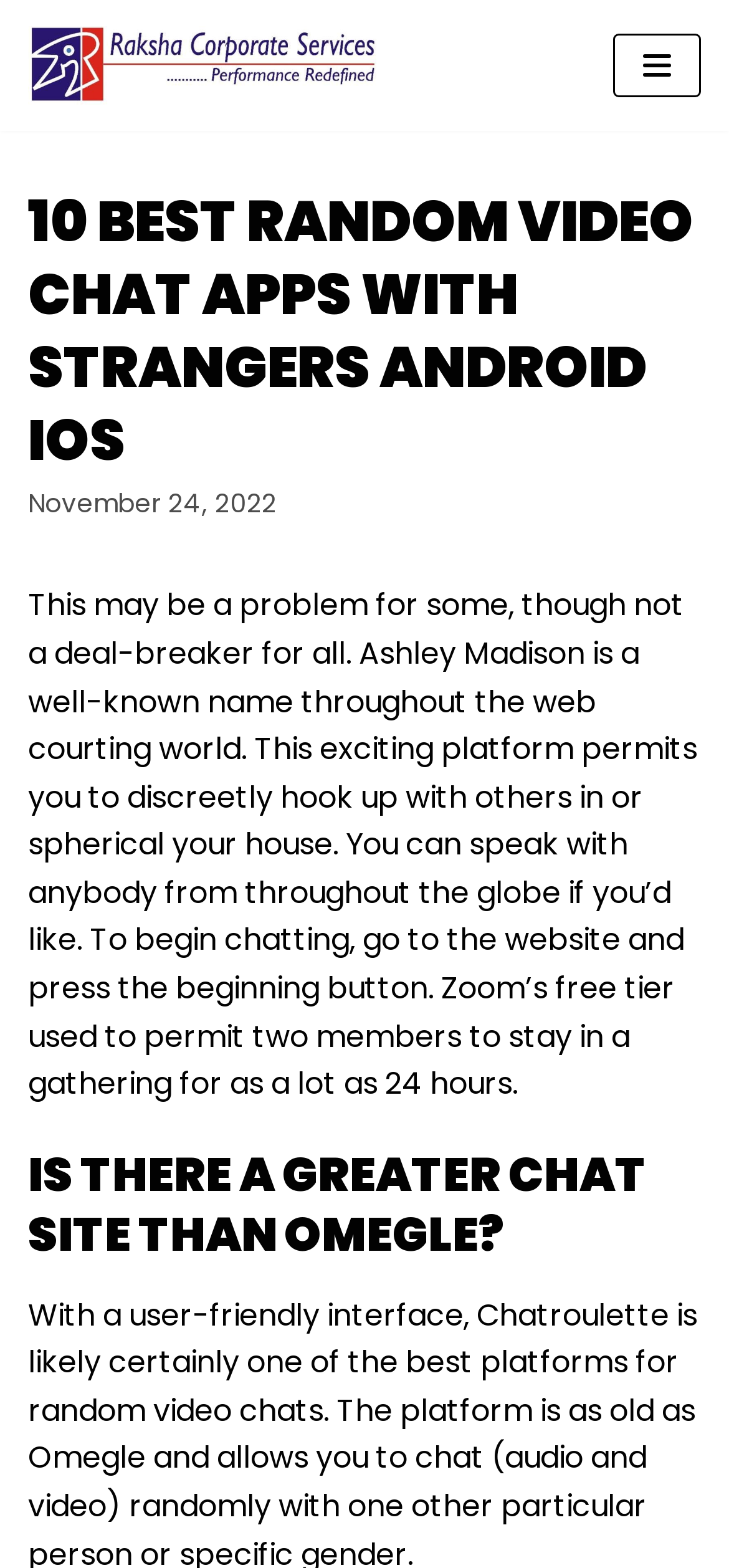Answer the question with a single word or phrase: 
What is the limit of Zoom's free tier?

24 hours